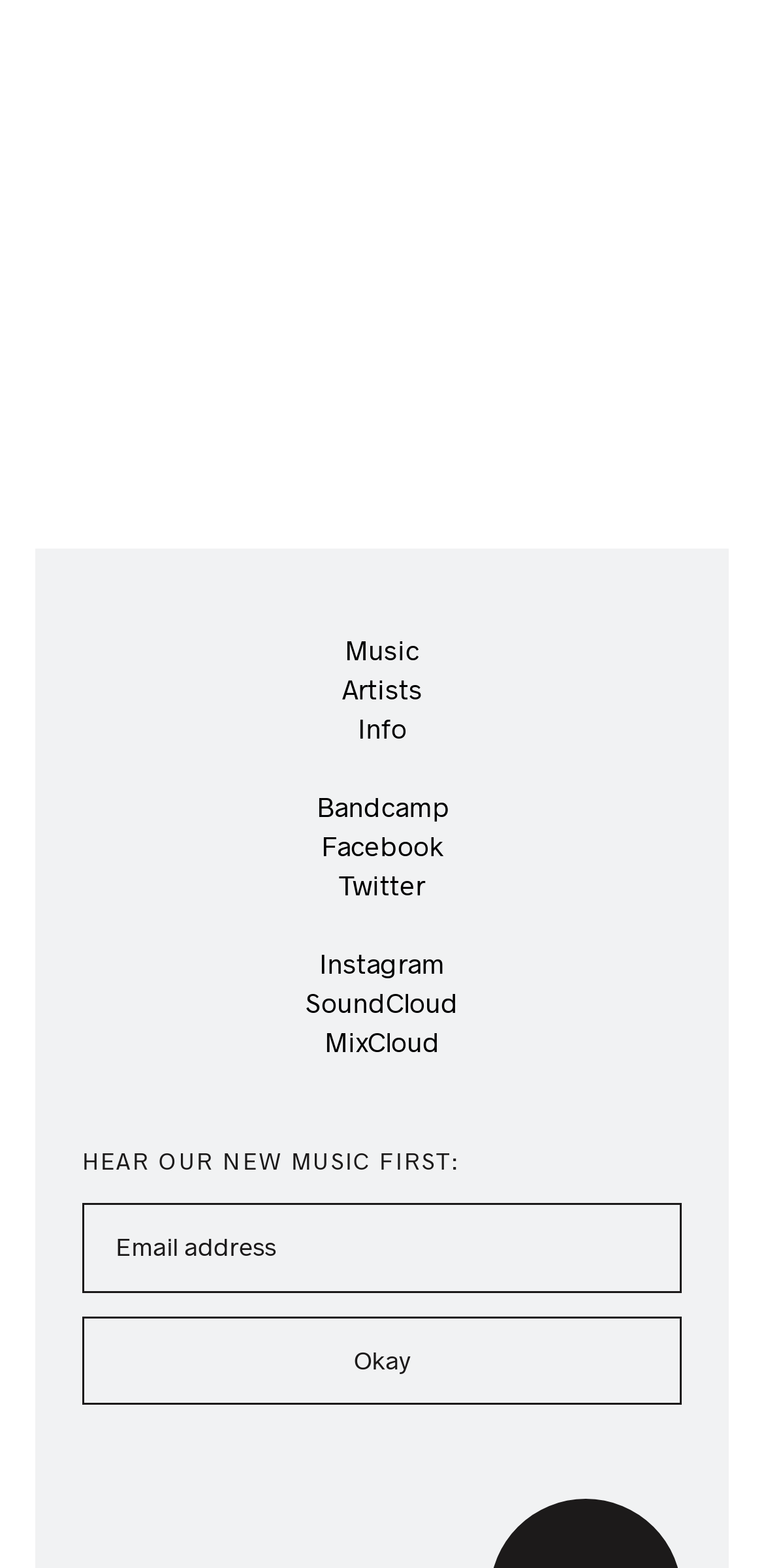Show the bounding box coordinates of the element that should be clicked to complete the task: "Check out our new music".

[0.108, 0.732, 0.603, 0.749]